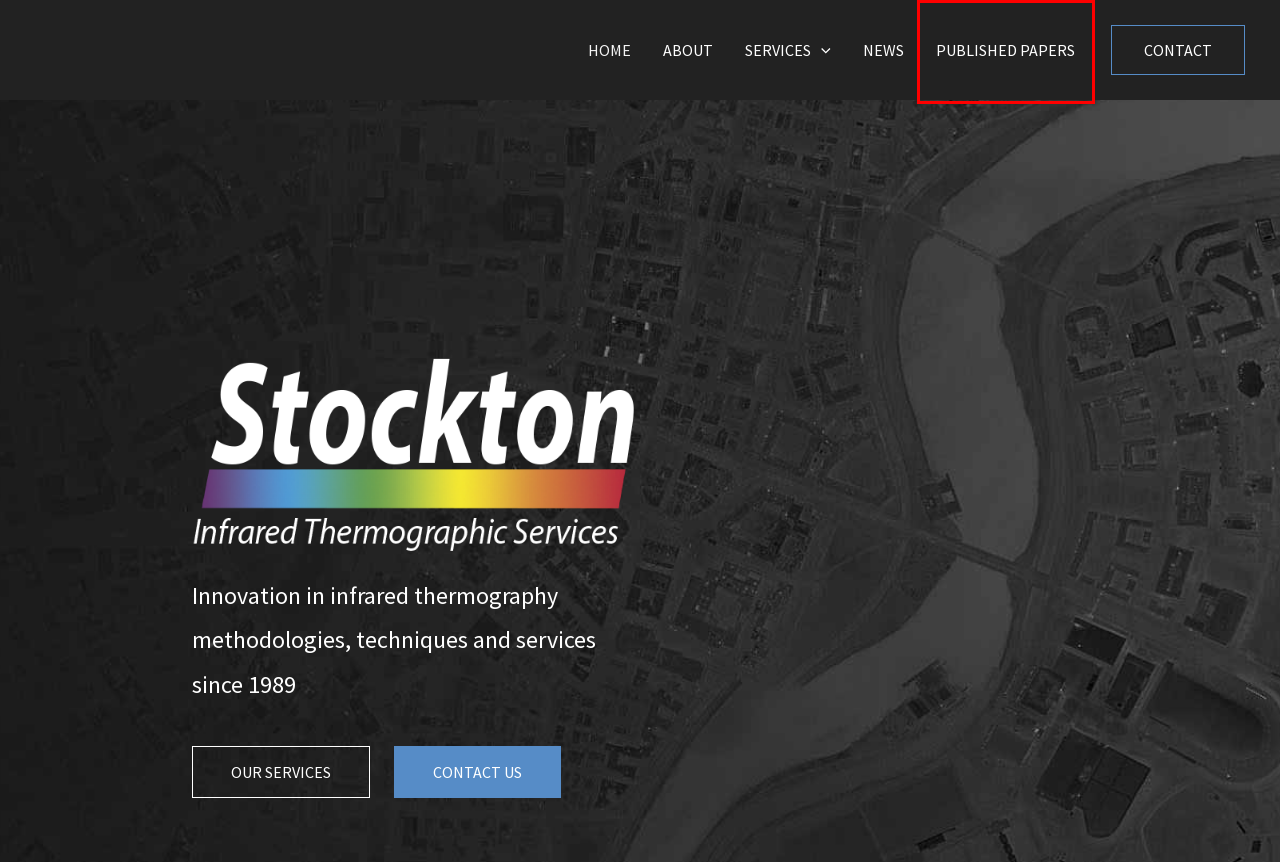Review the webpage screenshot provided, noting the red bounding box around a UI element. Choose the description that best matches the new webpage after clicking the element within the bounding box. The following are the options:
A. Published Papers | Stockton Infrared
B. Infrared Services | Stockton Infrared Thermographic Services, Inc.
C. Latest News & Updates | Stockton Infrared™
D. Expert Infrared Building Inspection Services | BuildScanIR™
E. Home - Electriscan
F. About Us | Stockton Infrared
G. AITScan | Aerial Infrared Thermography
H. Contact Us | Stockton Infrared

A